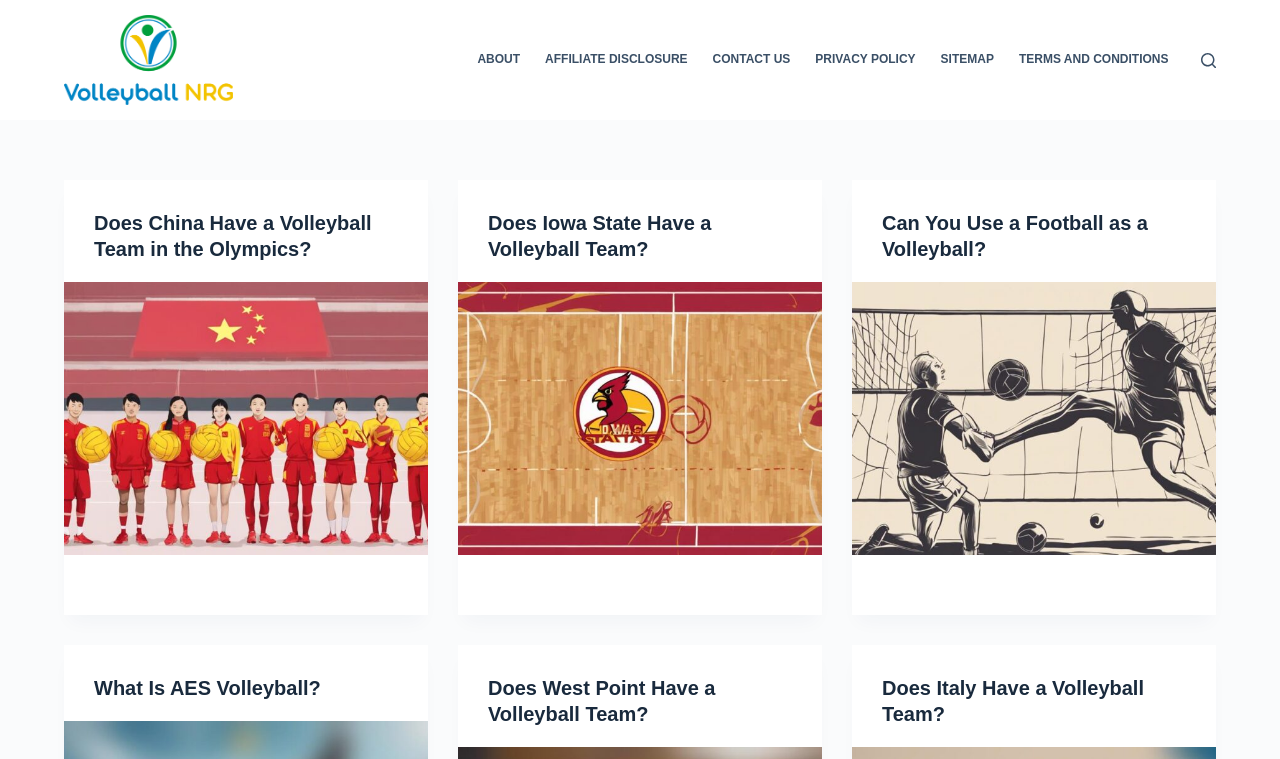Highlight the bounding box coordinates of the element you need to click to perform the following instruction: "Click the link to learn about 'What Is AES Volleyball?'."

[0.073, 0.889, 0.311, 0.924]